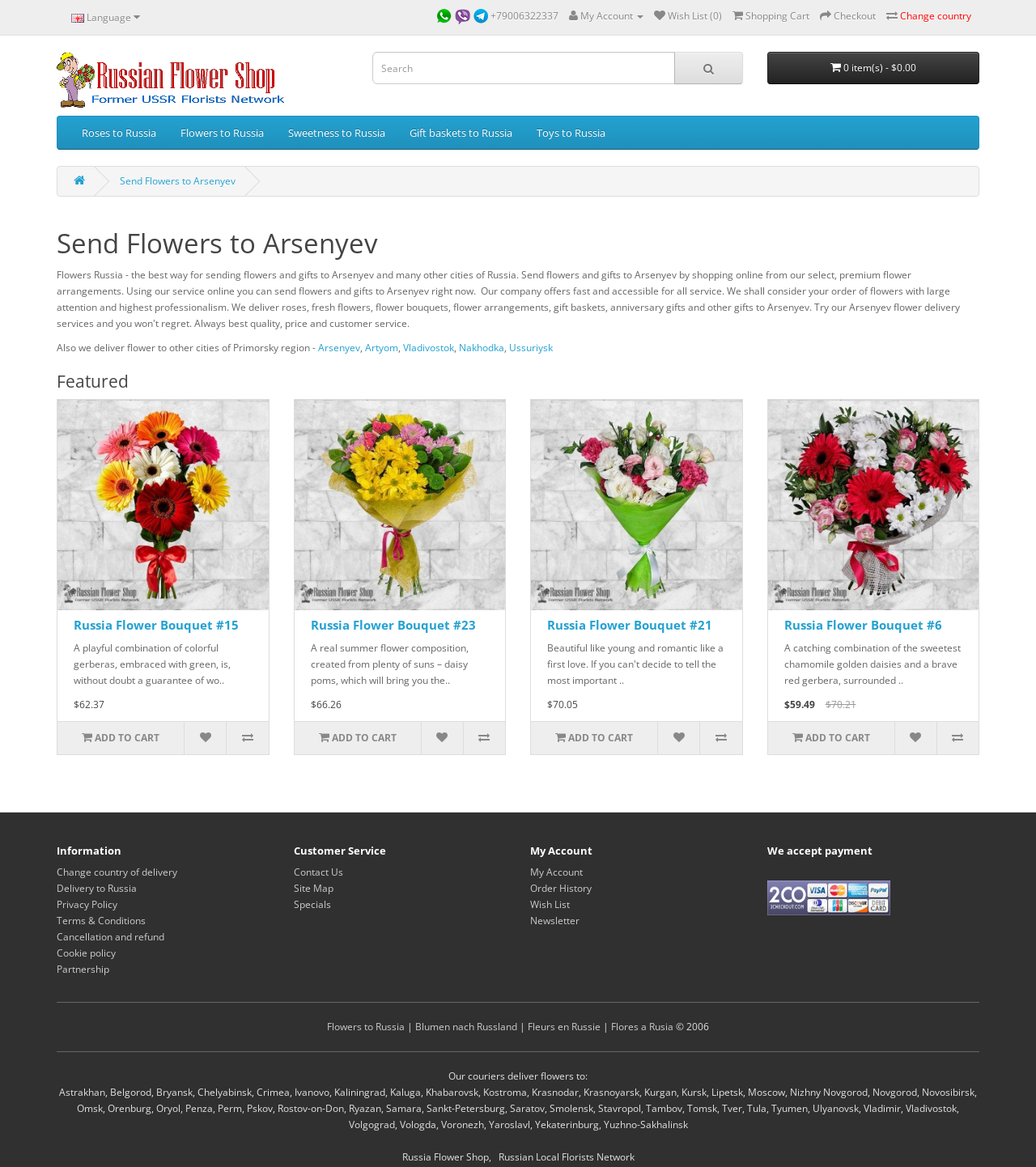Please analyze the image and give a detailed answer to the question:
What is the phone number for customer support?

The phone number for customer support is displayed prominently at the top of the webpage, indicating that customers can contact the company directly for assistance.